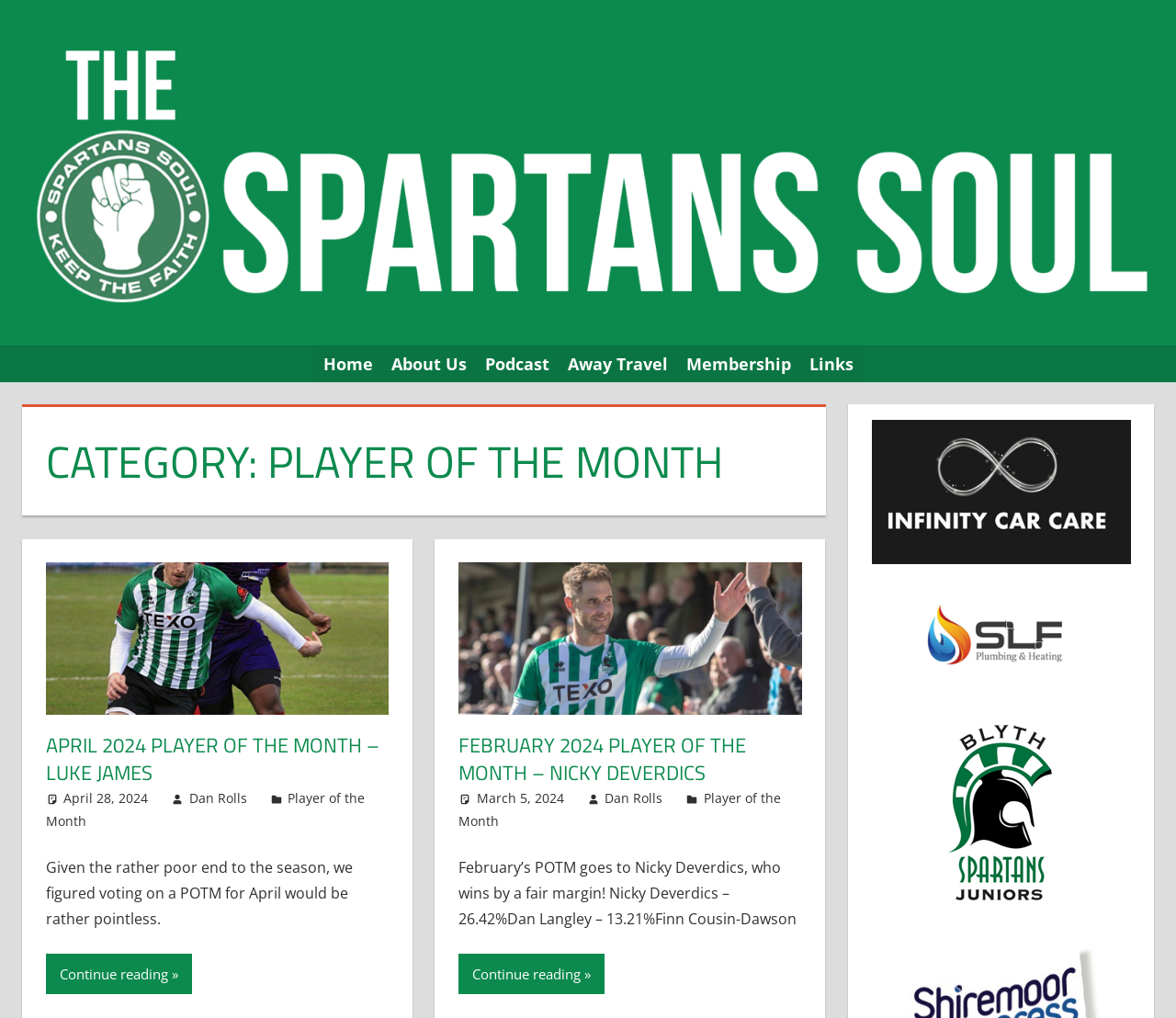Offer an in-depth caption of the entire webpage.

The webpage is about the "Player of the Month" section of "The Spartans Soul" website. At the top, there is a logo of "The Spartans Soul" accompanied by a link to the website's homepage. Below the logo, there is a navigation menu with links to "Home", "About Us", "Podcast", "Away Travel", "Membership", and "Links".

The main content of the webpage is divided into two sections. The left section has a heading "CATEGORY: PLAYER OF THE MONTH" and features an article about the "APRIL 2024 PLAYER OF THE MONTH – LUKE JAMES". The article has a link to the player's name, a timestamp "April 28, 2024", and a brief description of the player. There is also a link to the author "Dan Rolls" and a category link to "Player of the Month". The article continues with a static text describing the player's performance, followed by a "Continue reading »" link.

The right section has a similar structure, featuring an article about the "FEBRUARY 2024 PLAYER OF THE MONTH – NICKY DEVERDICS". The article has a link to the player's name, a timestamp "March 5, 2024", and a brief description of the player. There is also a link to the author "Dan Rolls" and a category link to "Player of the Month". The article continues with a static text describing the player's performance, followed by a "Continue reading »" link.

At the bottom of the webpage, there are three figures, each containing a link. The figures are positioned horizontally, with the first one on the left, the second one in the middle, and the third one on the right.